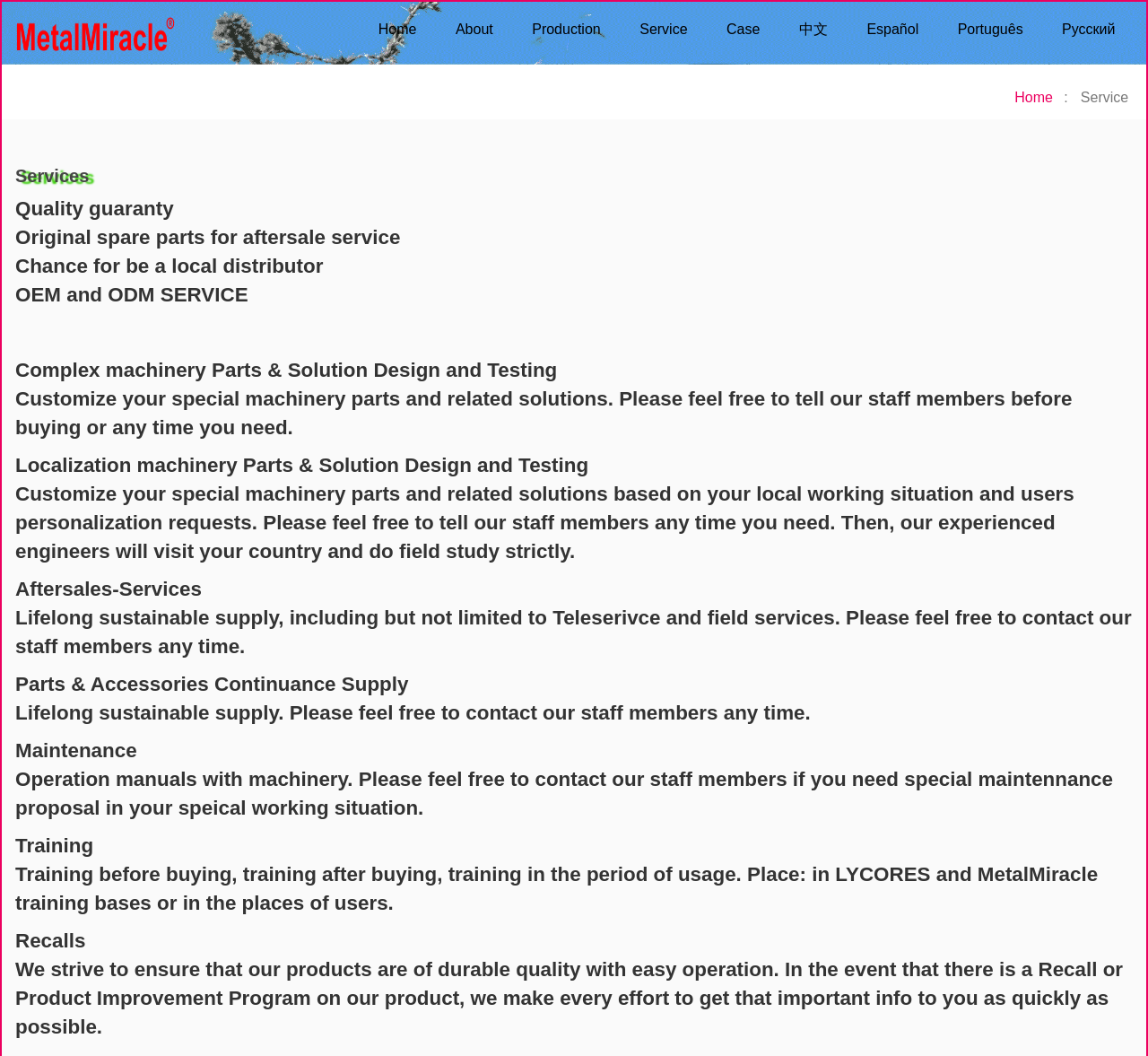Determine the bounding box coordinates for the area that should be clicked to carry out the following instruction: "Click the Home link".

[0.314, 0.001, 0.378, 0.053]